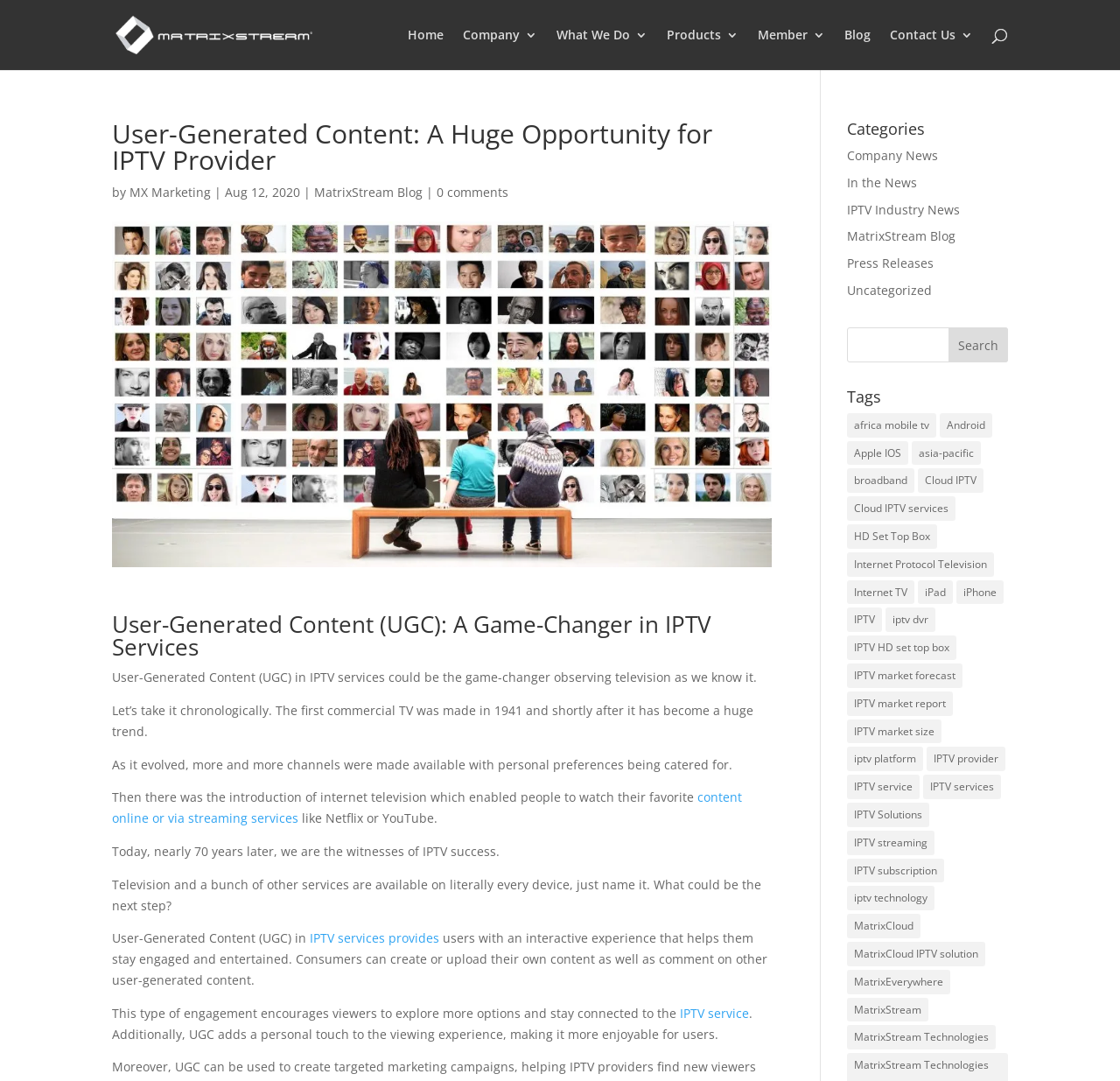Please specify the bounding box coordinates of the element that should be clicked to execute the given instruction: 'Explore the 'IPTV' category'. Ensure the coordinates are four float numbers between 0 and 1, expressed as [left, top, right, bottom].

[0.756, 0.562, 0.788, 0.585]